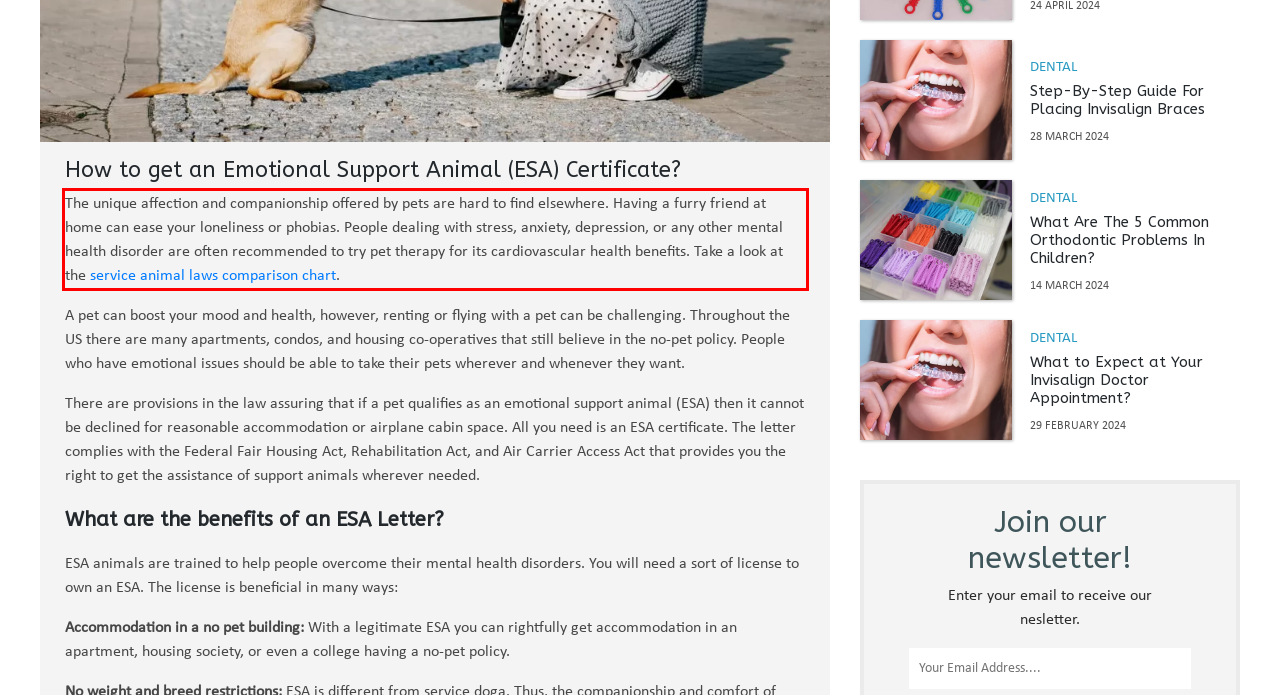Please perform OCR on the text content within the red bounding box that is highlighted in the provided webpage screenshot.

The unique affection and companionship offered by pets are hard to find elsewhere. Having a furry friend at home can ease your loneliness or phobias. People dealing with stress, anxiety, depression, or any other mental health disorder are often recommended to try pet therapy for its cardiovascular health benefits. Take a look at the service animal laws comparison chart.